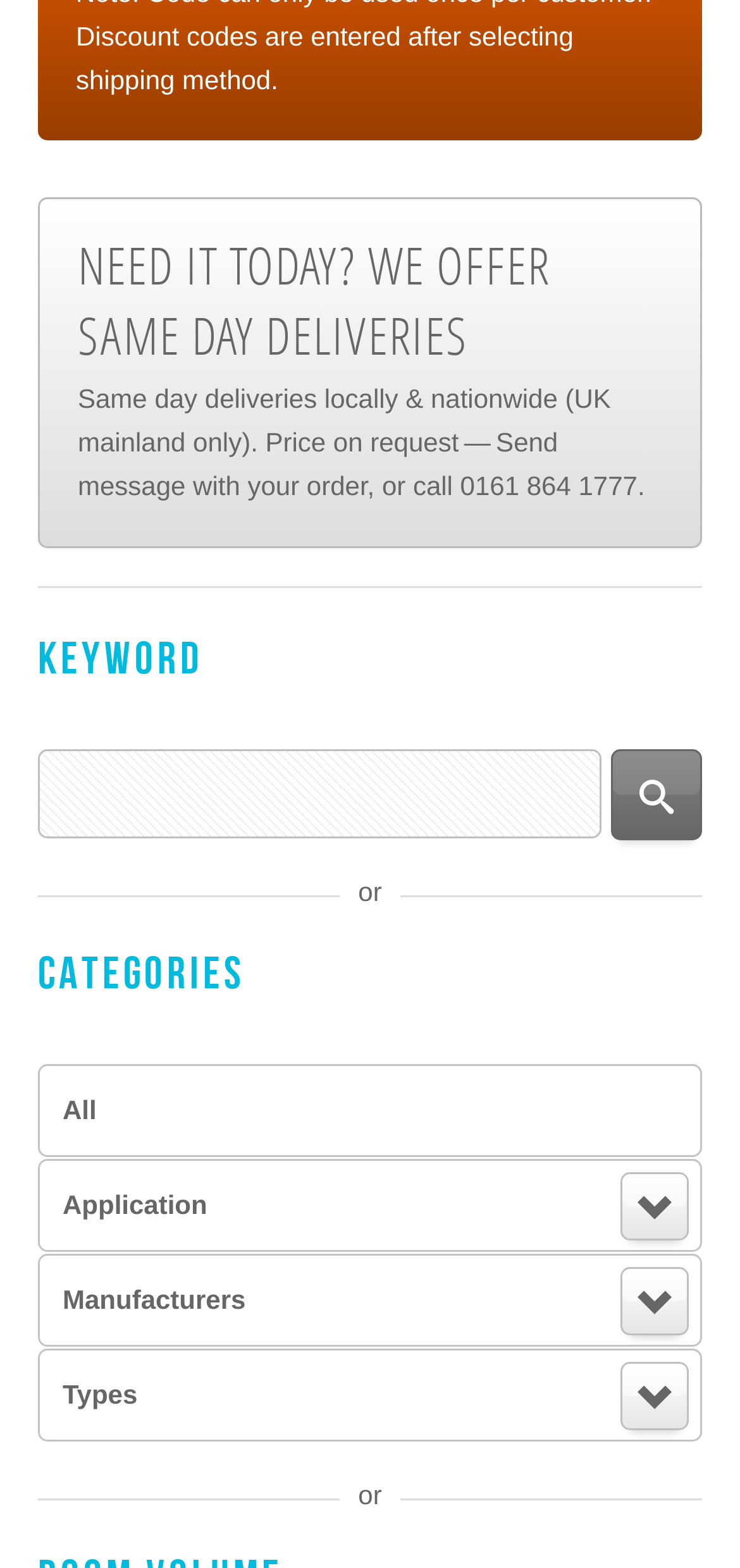Please provide the bounding box coordinate of the region that matches the element description: Search. Coordinates should be in the format (top-left x, top-left y, bottom-right x, bottom-right y) and all values should be between 0 and 1.

[0.826, 0.111, 0.949, 0.169]